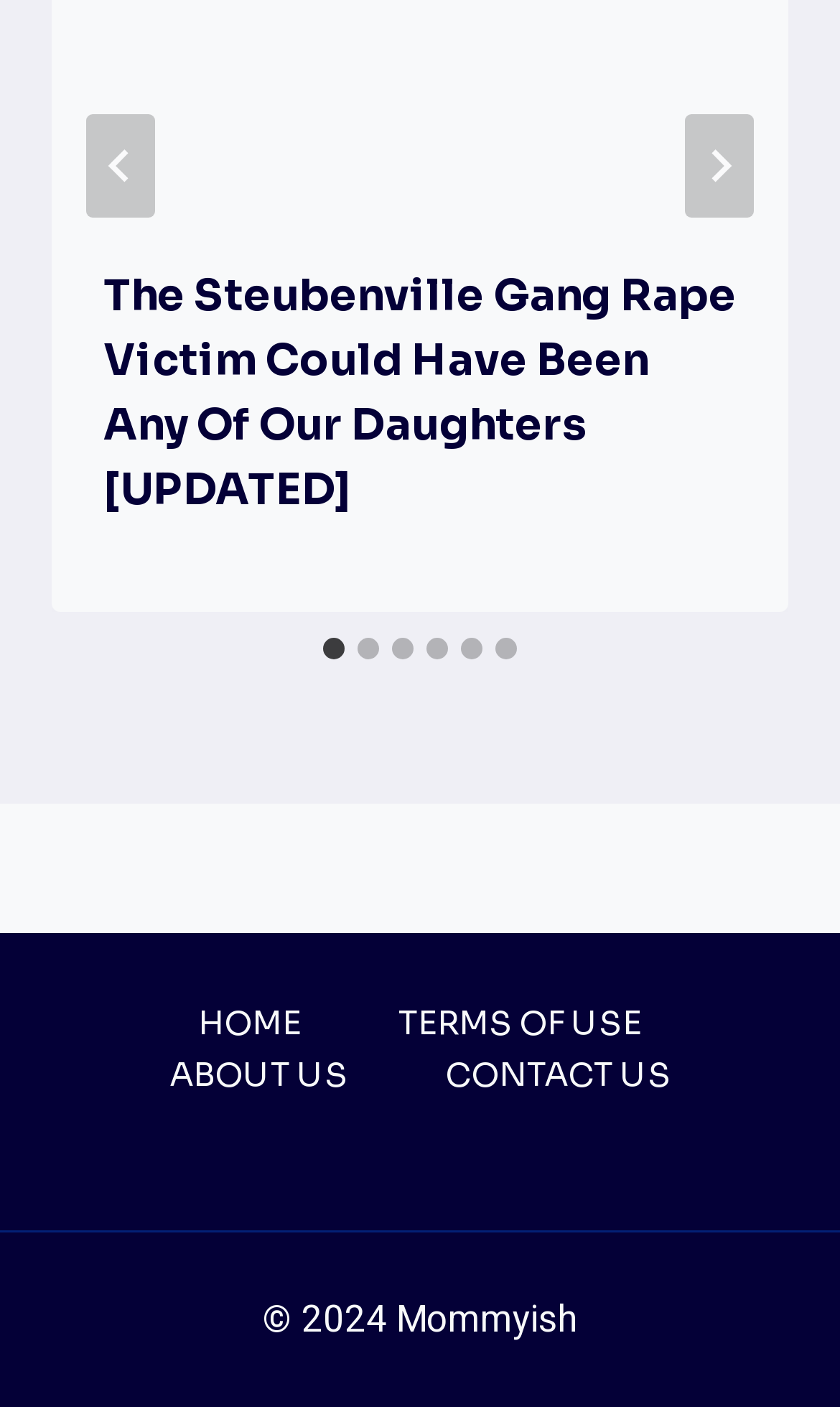Provide a single word or phrase answer to the question: 
What is the title of the article?

The Steubenville Gang Rape Victim